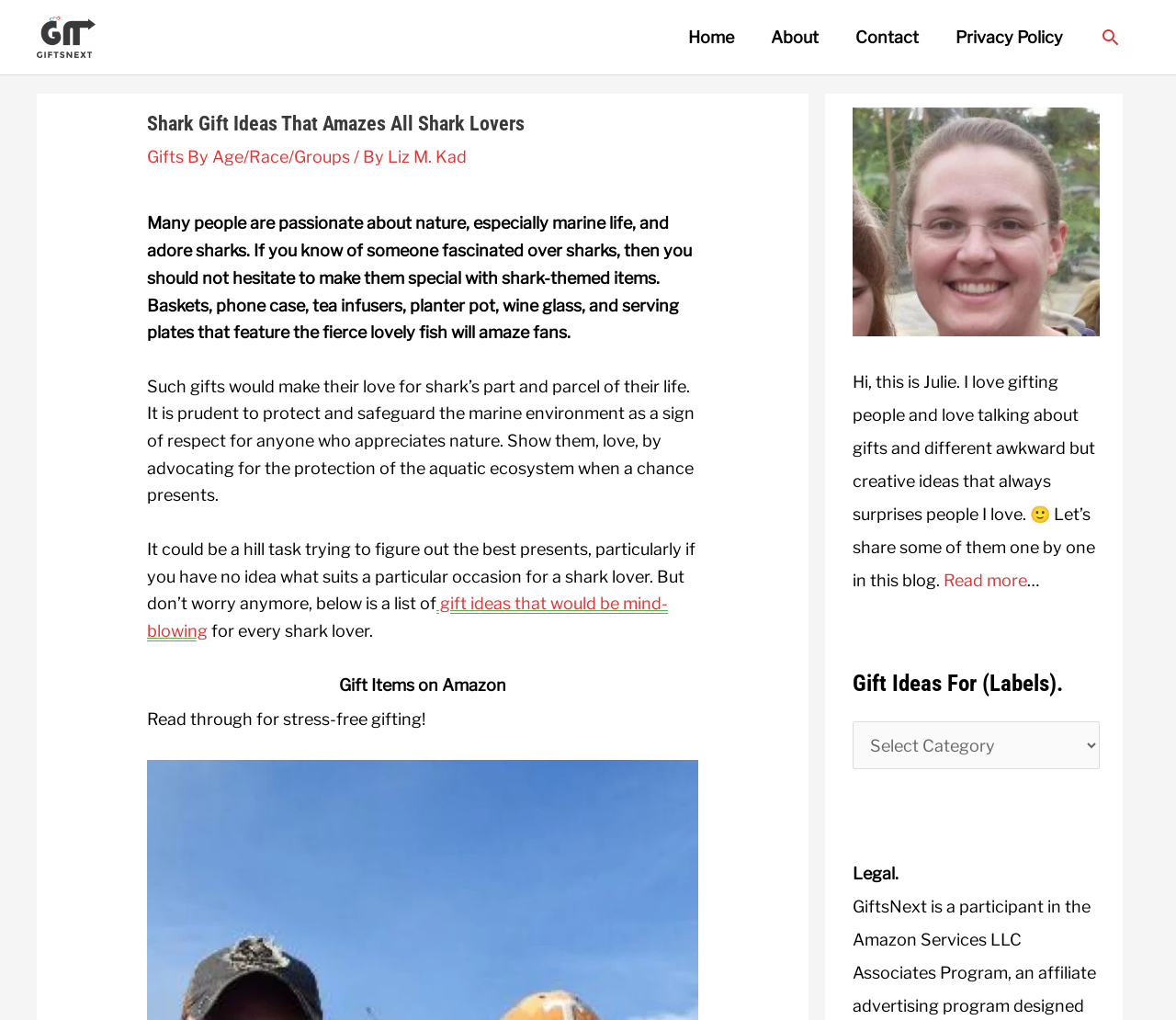What type of gifts are mentioned on the website?
Provide a comprehensive and detailed answer to the question.

The website mentions various shark-themed items, such as 'baskets, phone case, tea infusers, planter pot, wine glass, and serving plates that feature the fierce lovely fish'. These items are suggested as potential gifts for shark lovers, indicating that the website focuses on providing ideas for shark-themed gifts.